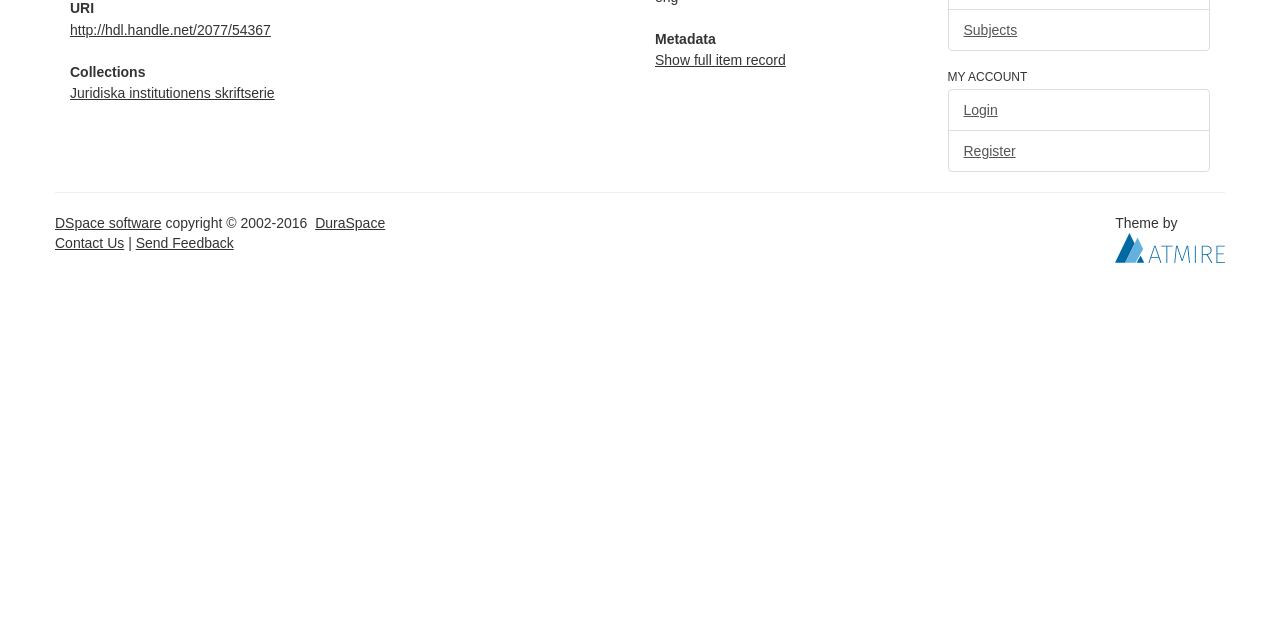Find the bounding box coordinates for the HTML element described in this sentence: "Juridiska institutionens skriftserie". Provide the coordinates as four float numbers between 0 and 1, in the format [left, top, right, bottom].

[0.055, 0.133, 0.215, 0.158]